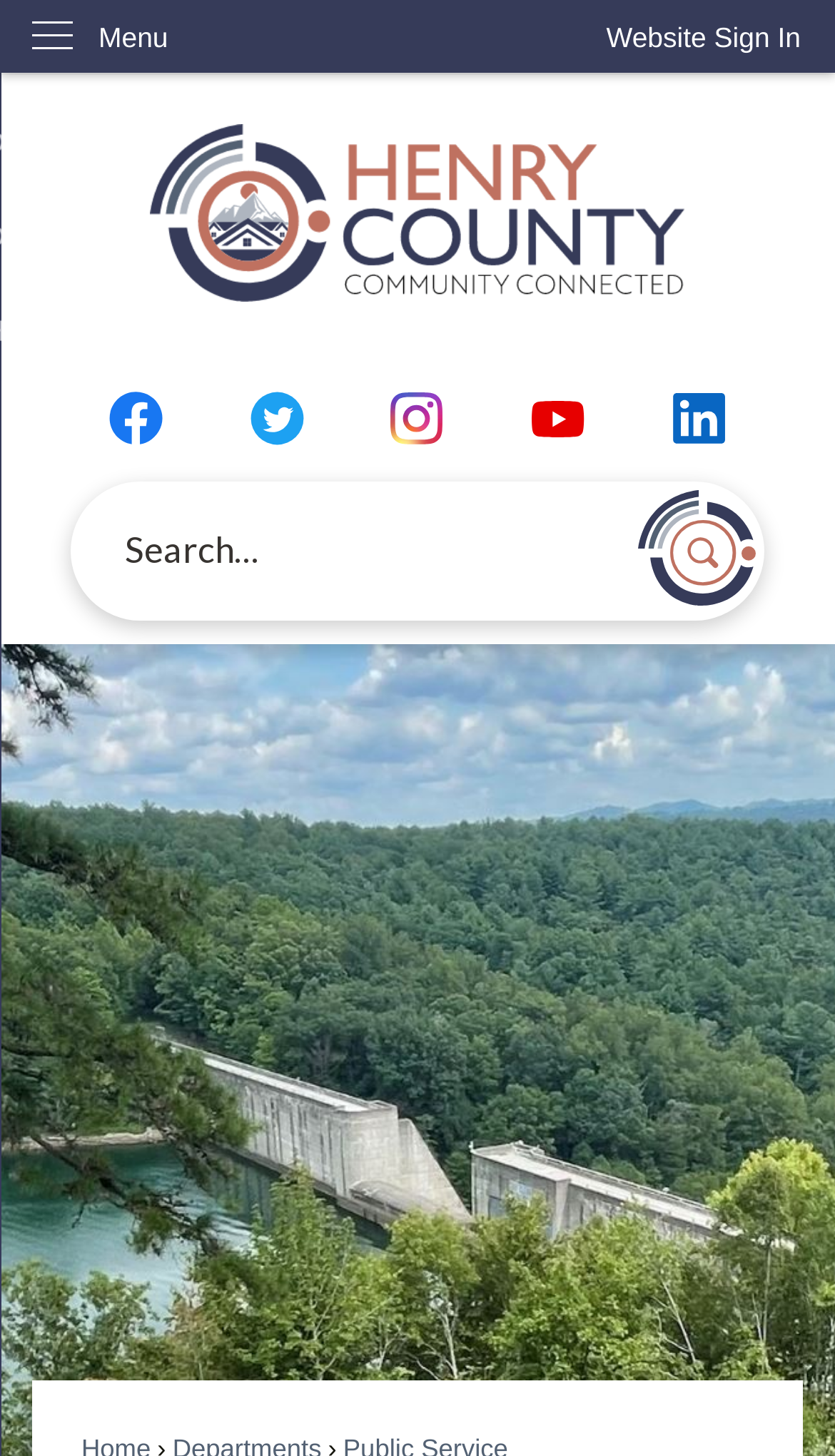Bounding box coordinates are specified in the format (top-left x, top-left y, bottom-right x, bottom-right y). All values are floating point numbers bounded between 0 and 1. Please provide the bounding box coordinate of the region this sentence describes: parent_node: Search name="searchField" placeholder="Search..." title="Search..."

[0.085, 0.331, 0.915, 0.426]